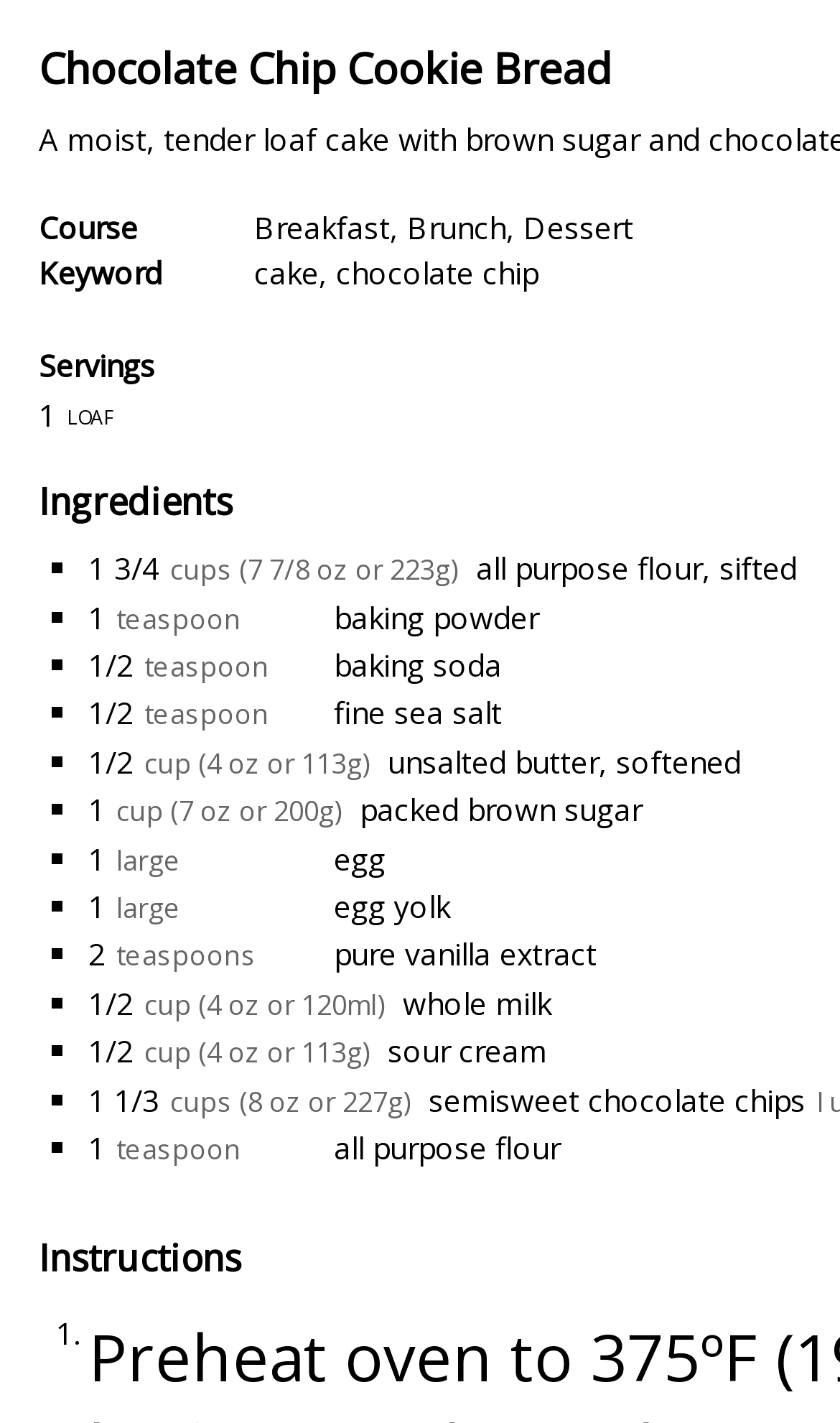Identify the bounding box coordinates for the element you need to click to achieve the following task: "Click on Dessert". Provide the bounding box coordinates as four float numbers between 0 and 1, in the form [left, top, right, bottom].

[0.623, 0.145, 0.754, 0.174]